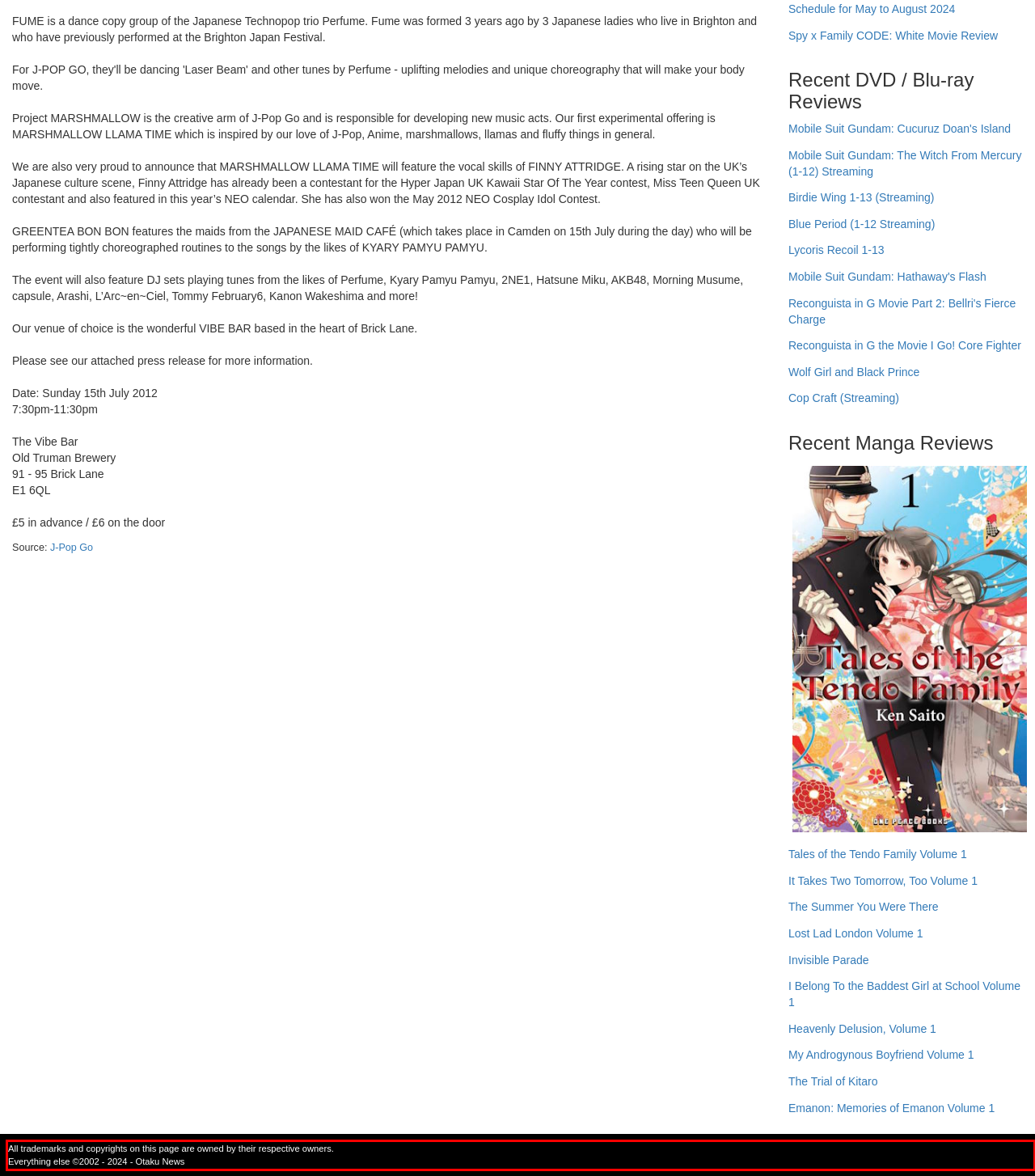In the given screenshot, locate the red bounding box and extract the text content from within it.

All trademarks and copyrights on this page are owned by their respective owners. Everything else ©2002 - 2024 - Otaku News